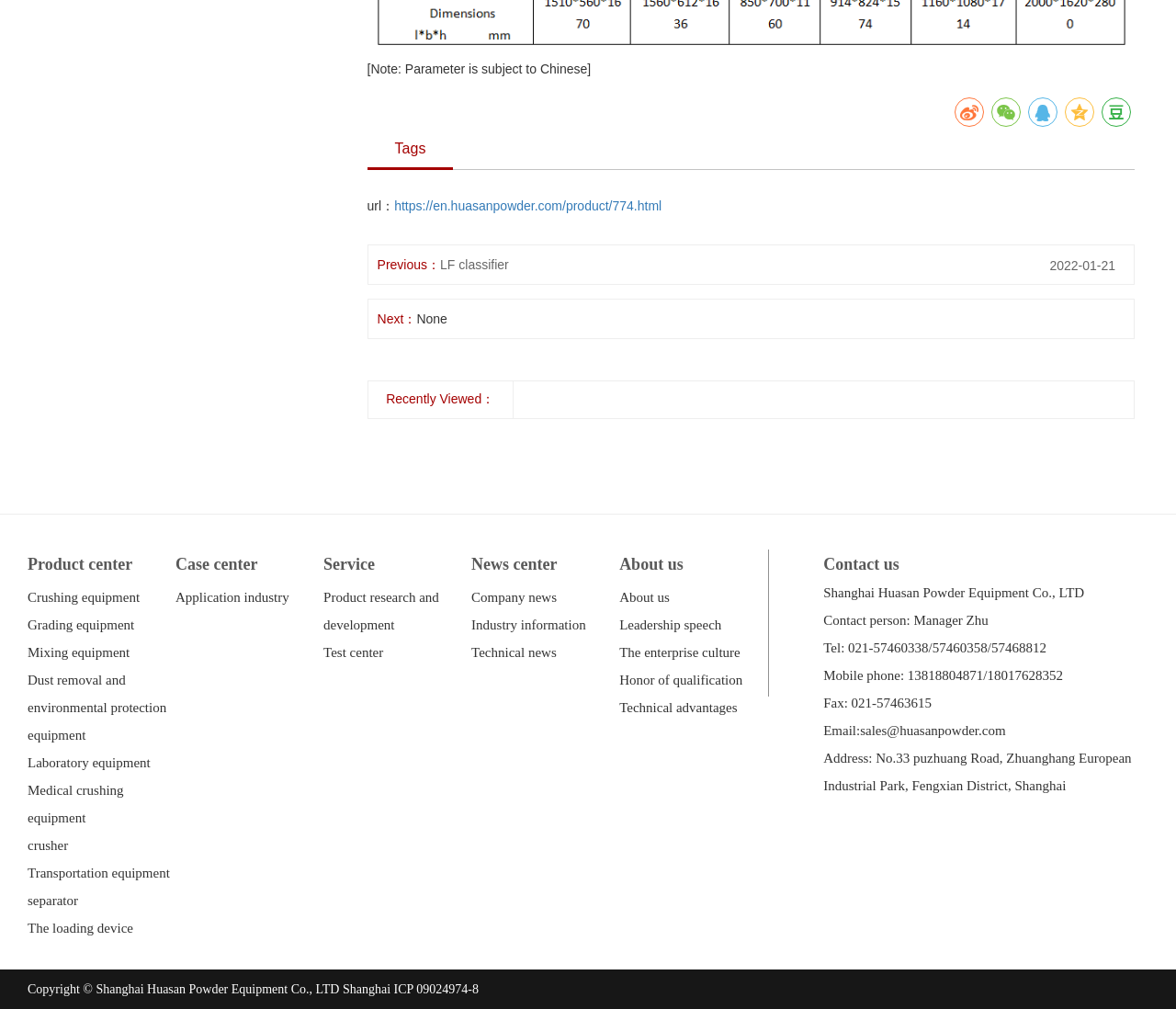Could you highlight the region that needs to be clicked to execute the instruction: "Go to the 'Case center'"?

[0.149, 0.545, 0.275, 0.574]